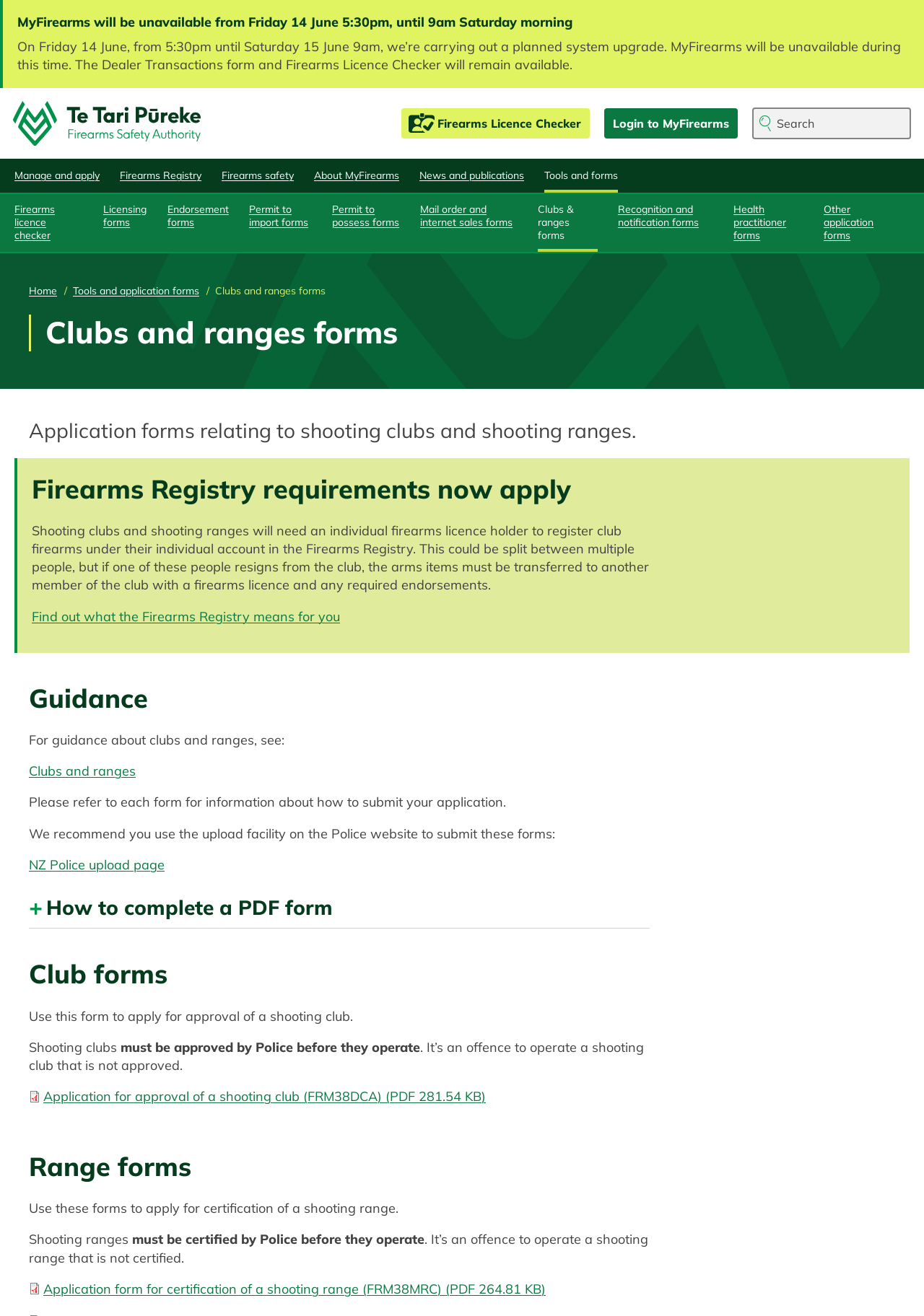Specify the bounding box coordinates of the element's area that should be clicked to execute the given instruction: "Go to 'Home'". The coordinates should be four float numbers between 0 and 1, i.e., [left, top, right, bottom].

[0.014, 0.077, 0.23, 0.111]